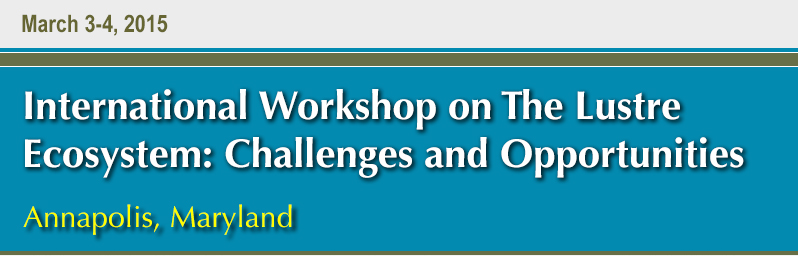Describe every important feature and element in the image comprehensively.

This image presents the banner for the "International Workshop on The Lustre Ecosystem: Challenges and Opportunities," held from March 3-4, 2015, in Annapolis, Maryland. The design features a vibrant blue background with white text, emphasizing the workshop's title prominently. Below the title, the location and date are clearly stated, reflecting the formal nature of the event. This workshop focused on advancing discussions regarding the challenges and growth opportunities within the Lustre ecosystem, a widely used parallel file system in high-performance computing.